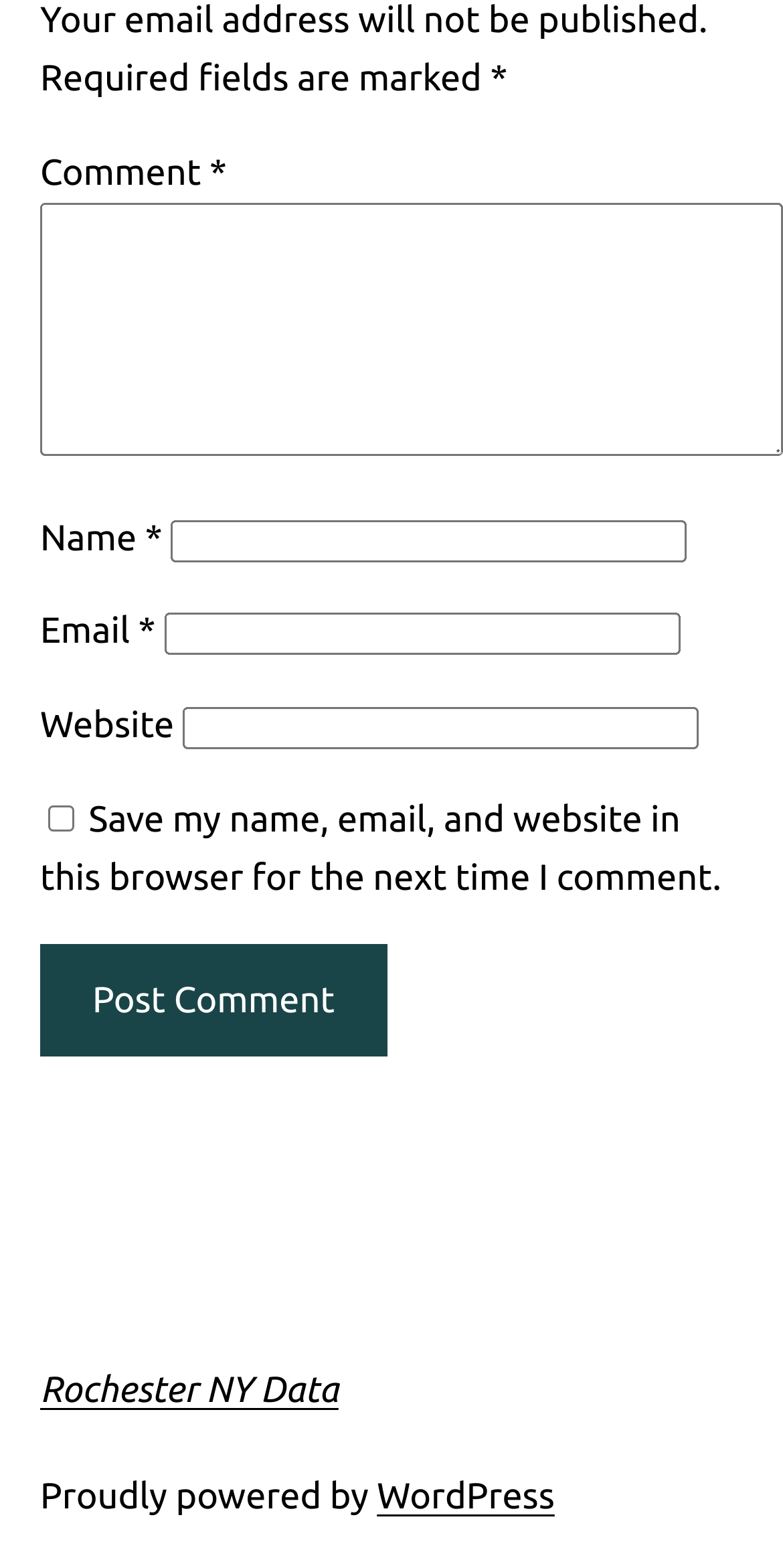What is the label of the button?
Please provide a comprehensive answer based on the details in the screenshot.

The button is located at the bottom of the form and has the label 'Post Comment', indicating that it is used to submit the comment.